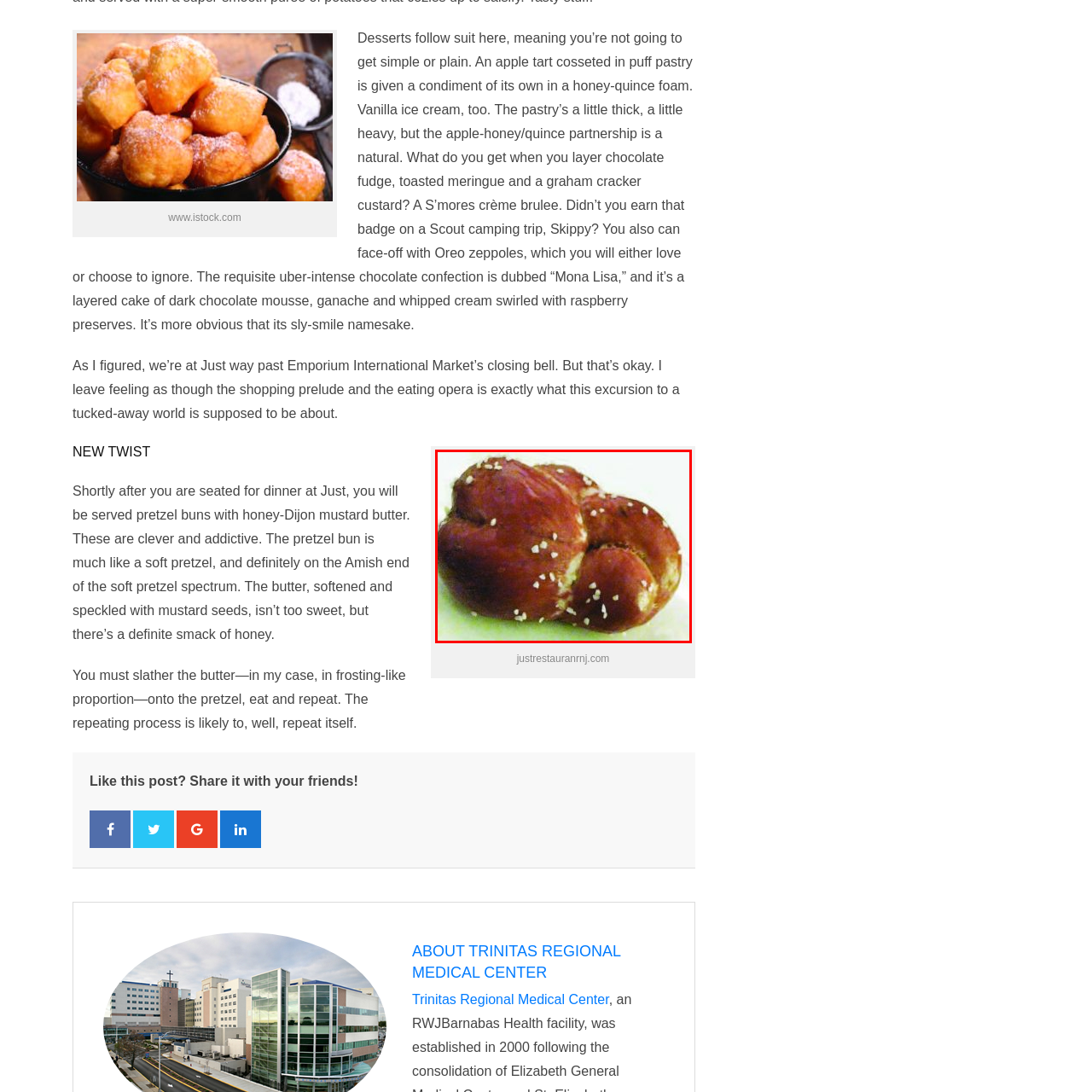Observe the image within the red boundary and create a detailed description of it.

The image depicts a beautifully shaped pretzel bun, characterized by its soft, twisted form and a shiny, reddish-brown exterior. The bun is generously sprinkled with coarse salt, adding a touch of texture and flavor. This delightful bread is noted for its resemblance to a classic soft pretzel, reflecting an Amish influence with its tender consistency. It's often served warm, perfect for dipping into honey-Dijon mustard butter, enhancing its addictively delicious taste. This unique pretzel bun is a signature introductory dish at Just, a dining establishment that prides itself on inventive and comforting cuisine.